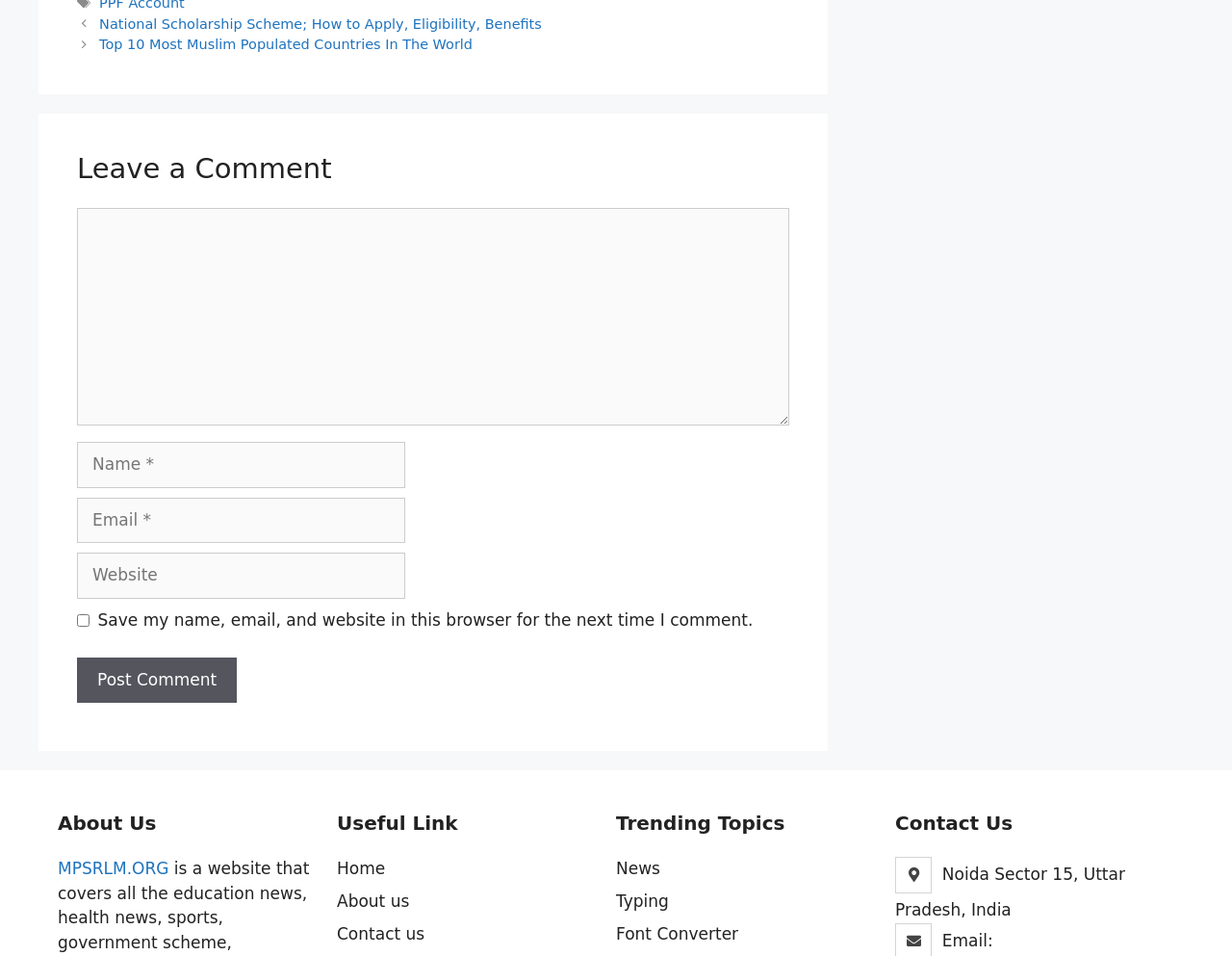Given the element description: "Home", predict the bounding box coordinates of the UI element it refers to, using four float numbers between 0 and 1, i.e., [left, top, right, bottom].

[0.273, 0.899, 0.313, 0.919]